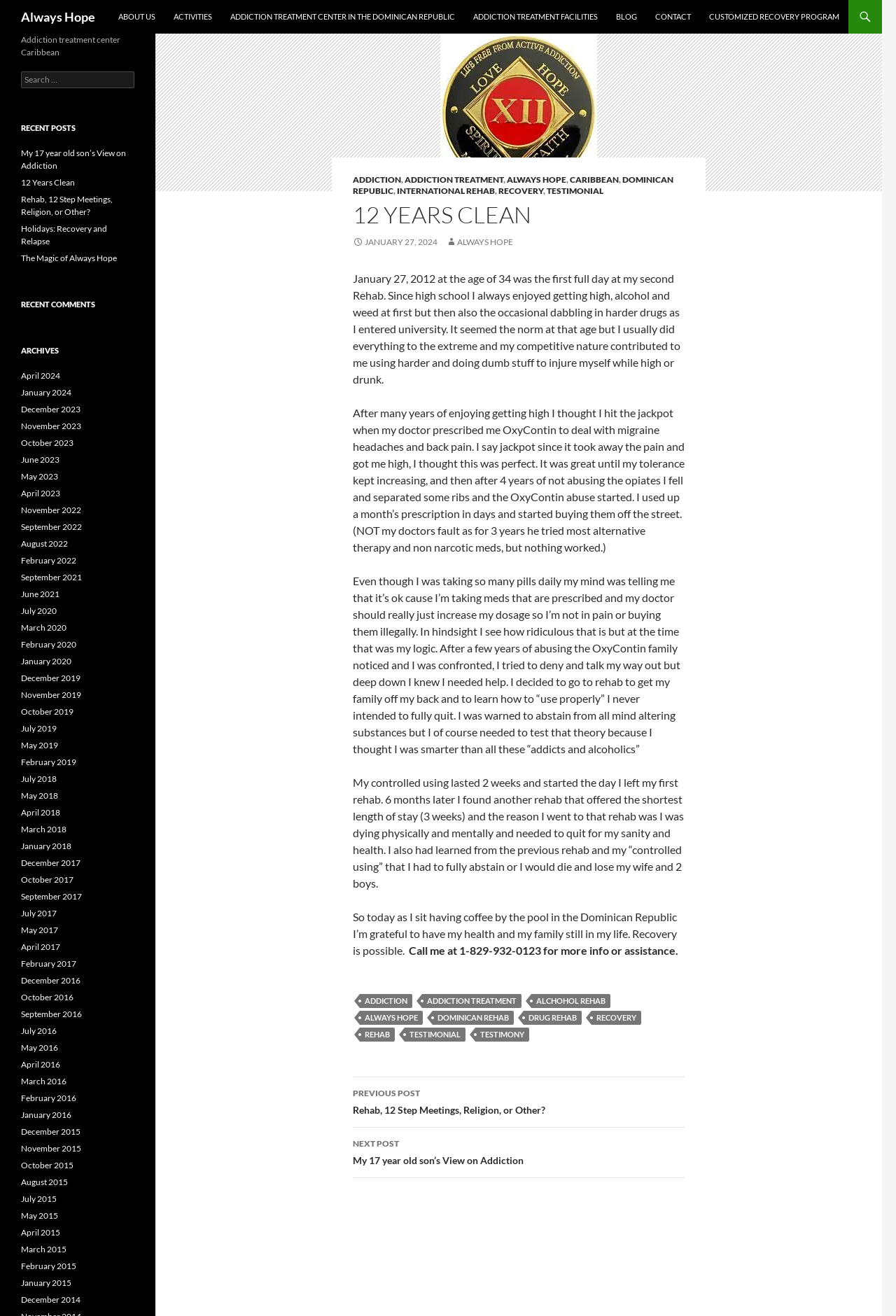Please determine the bounding box coordinates of the element's region to click in order to carry out the following instruction: "Search for something". The coordinates should be four float numbers between 0 and 1, i.e., [left, top, right, bottom].

[0.023, 0.054, 0.15, 0.067]